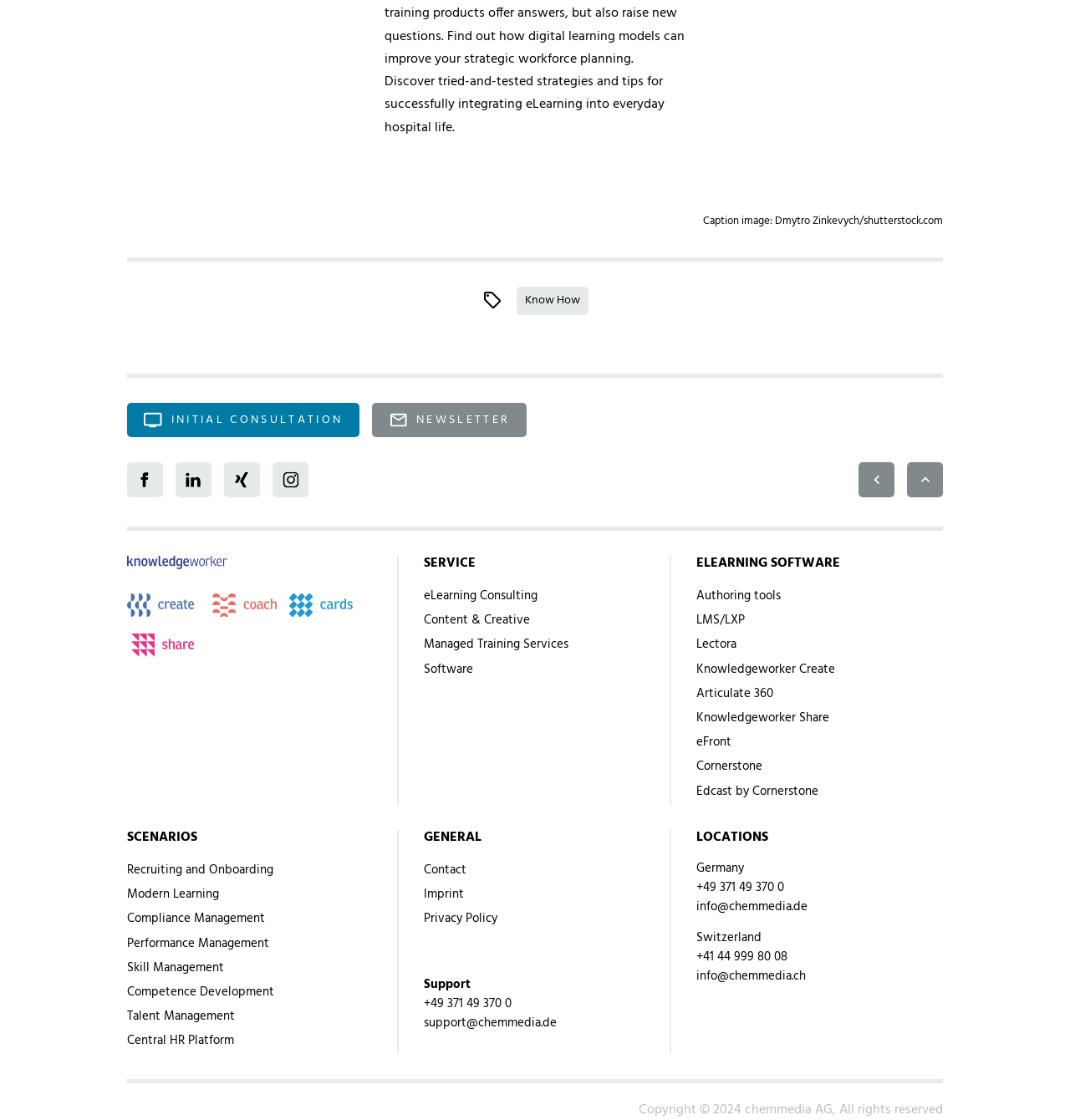Please find the bounding box coordinates of the element that you should click to achieve the following instruction: "Click on Know How". The coordinates should be presented as four float numbers between 0 and 1: [left, top, right, bottom].

[0.482, 0.256, 0.55, 0.281]